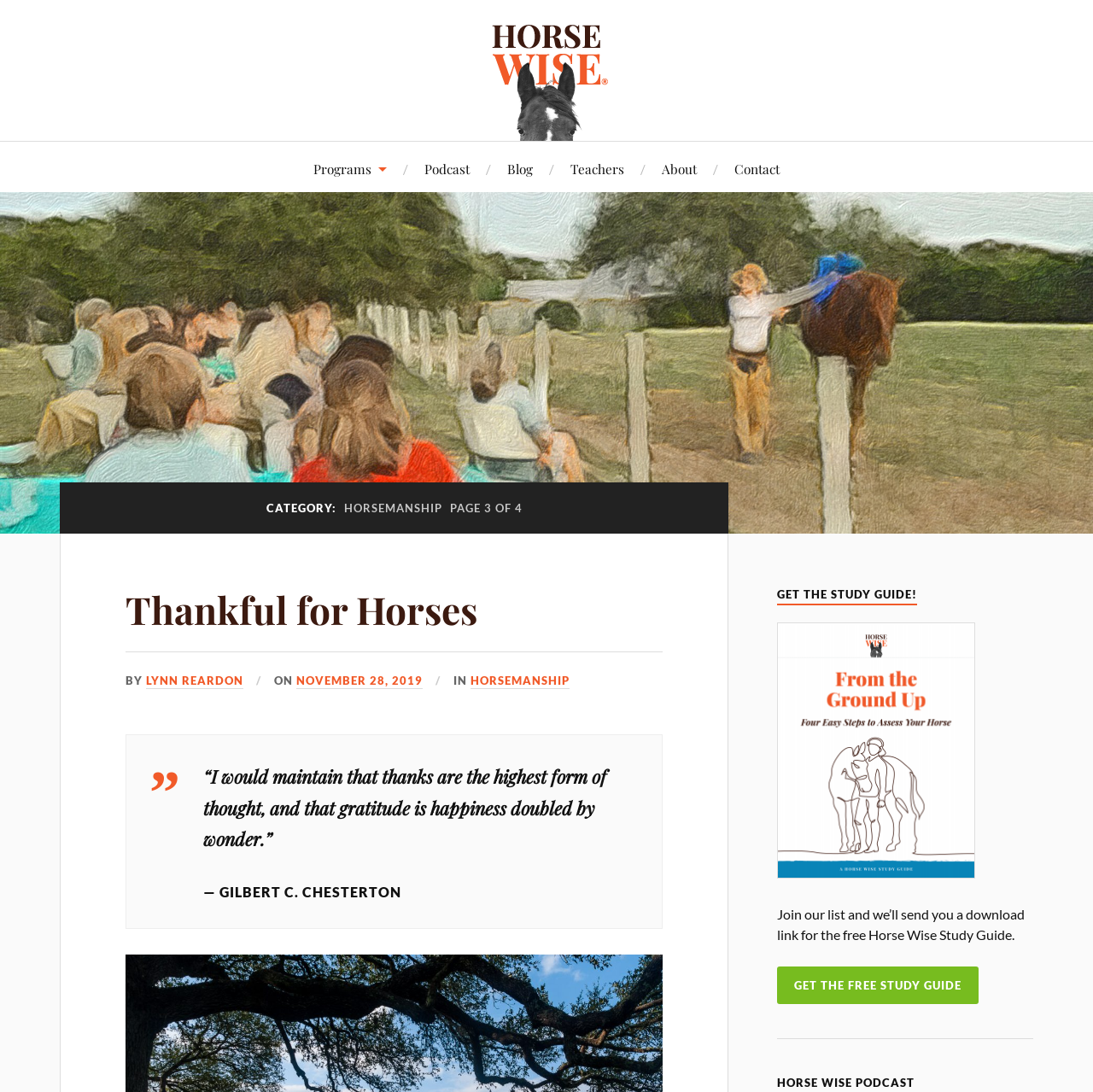Find the bounding box coordinates for the element that must be clicked to complete the instruction: "download Horse Wise Study Guide". The coordinates should be four float numbers between 0 and 1, indicated as [left, top, right, bottom].

[0.711, 0.885, 0.895, 0.92]